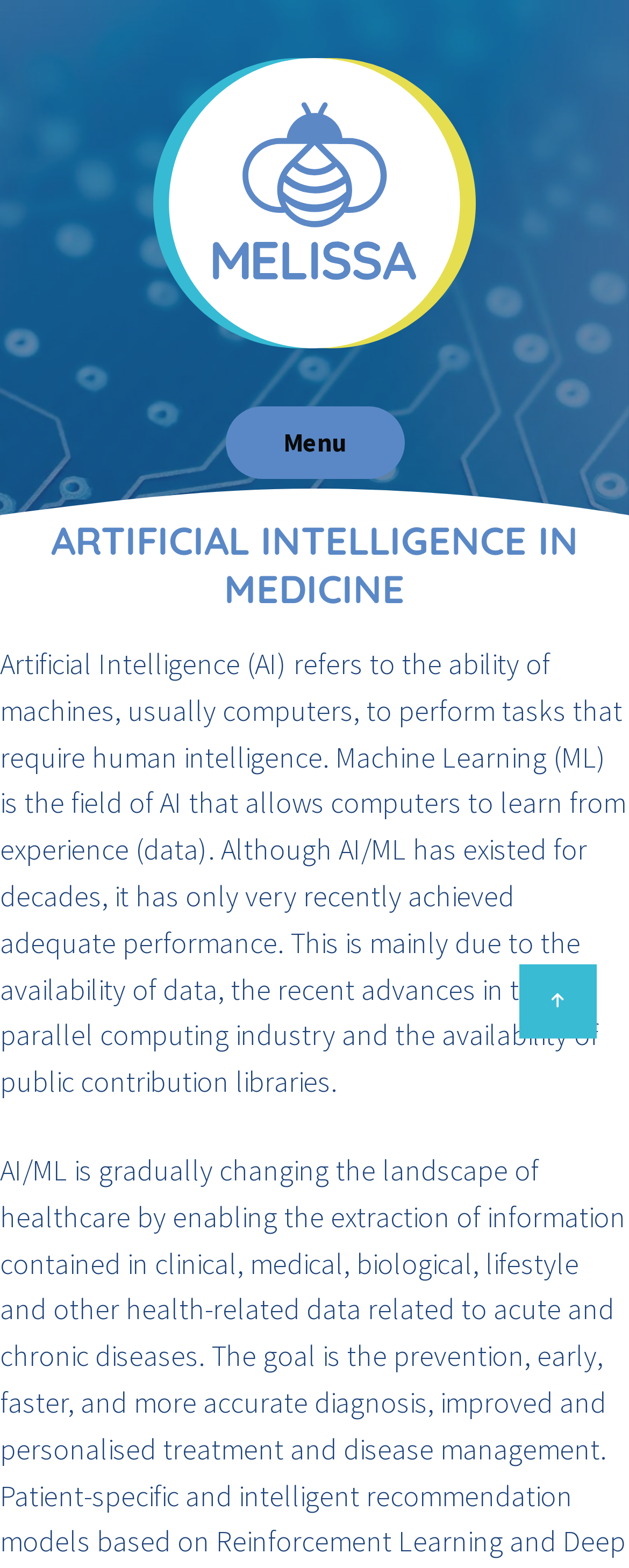Given the following UI element description: "Menu", find the bounding box coordinates in the webpage screenshot.

[0.358, 0.259, 0.642, 0.305]